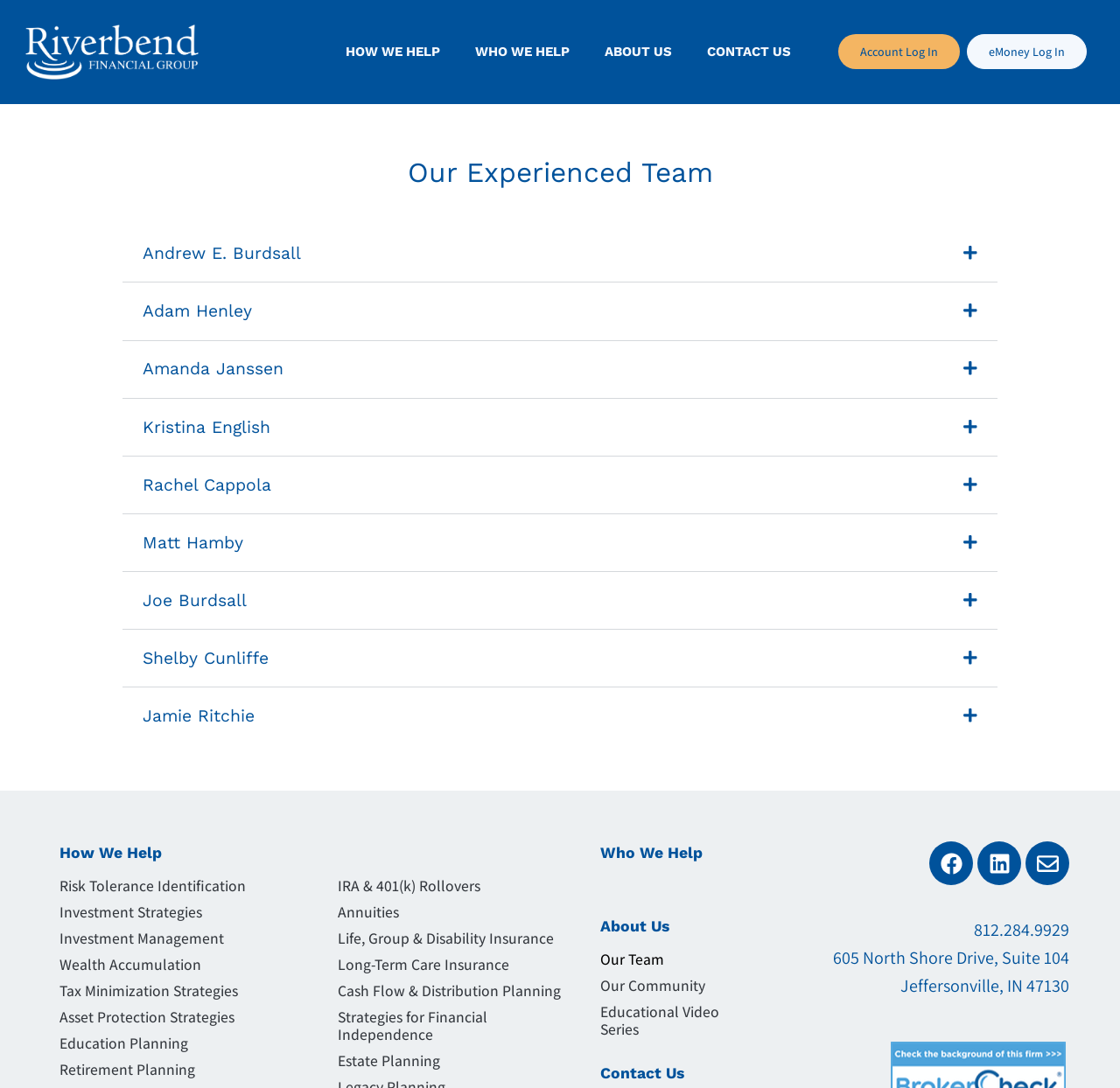What is the phone number of the company?
Answer with a single word or short phrase according to what you see in the image.

812.284.9929